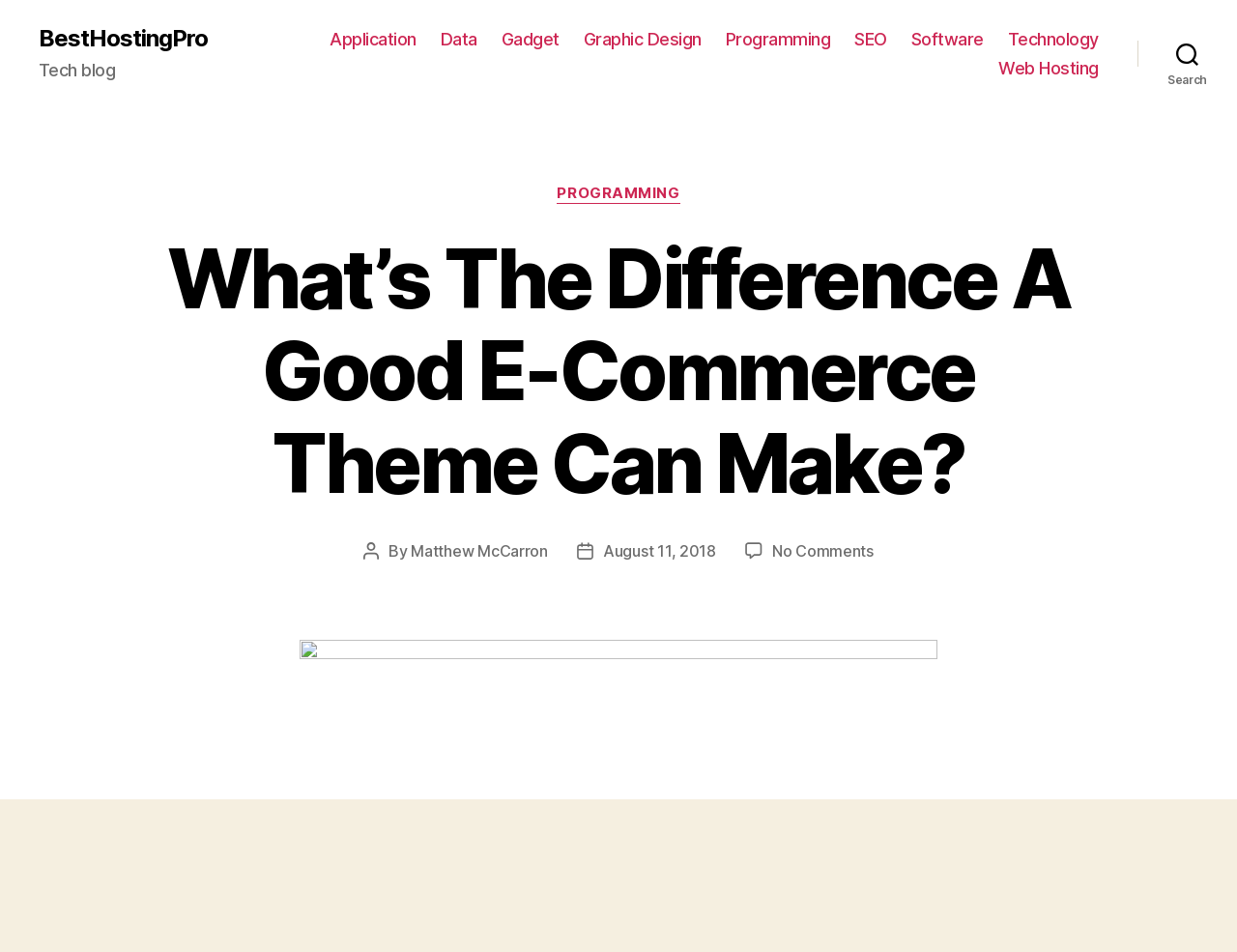Carefully examine the image and provide an in-depth answer to the question: What is the purpose of the button at the top right corner?

I found the answer by looking at the button element with the content 'Search' located at the top right corner of the webpage.